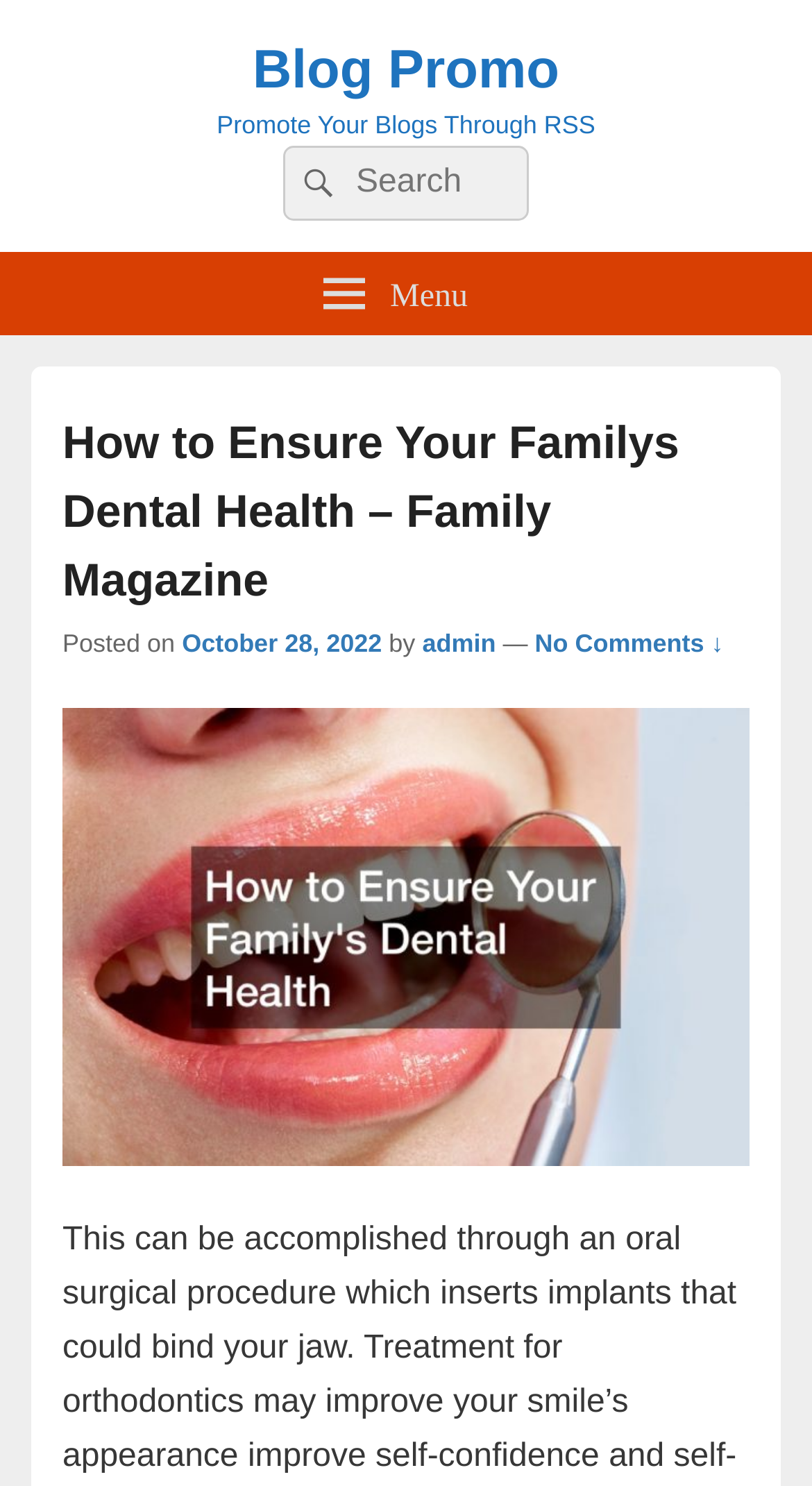How many links are there in the menu?
Examine the webpage screenshot and provide an in-depth answer to the question.

I found the number of links in the menu by looking at the menu section of the webpage, where there are two links, one with the text 'How to Ensure Your Familys Dental Health – Family Magazine' and another with no text.